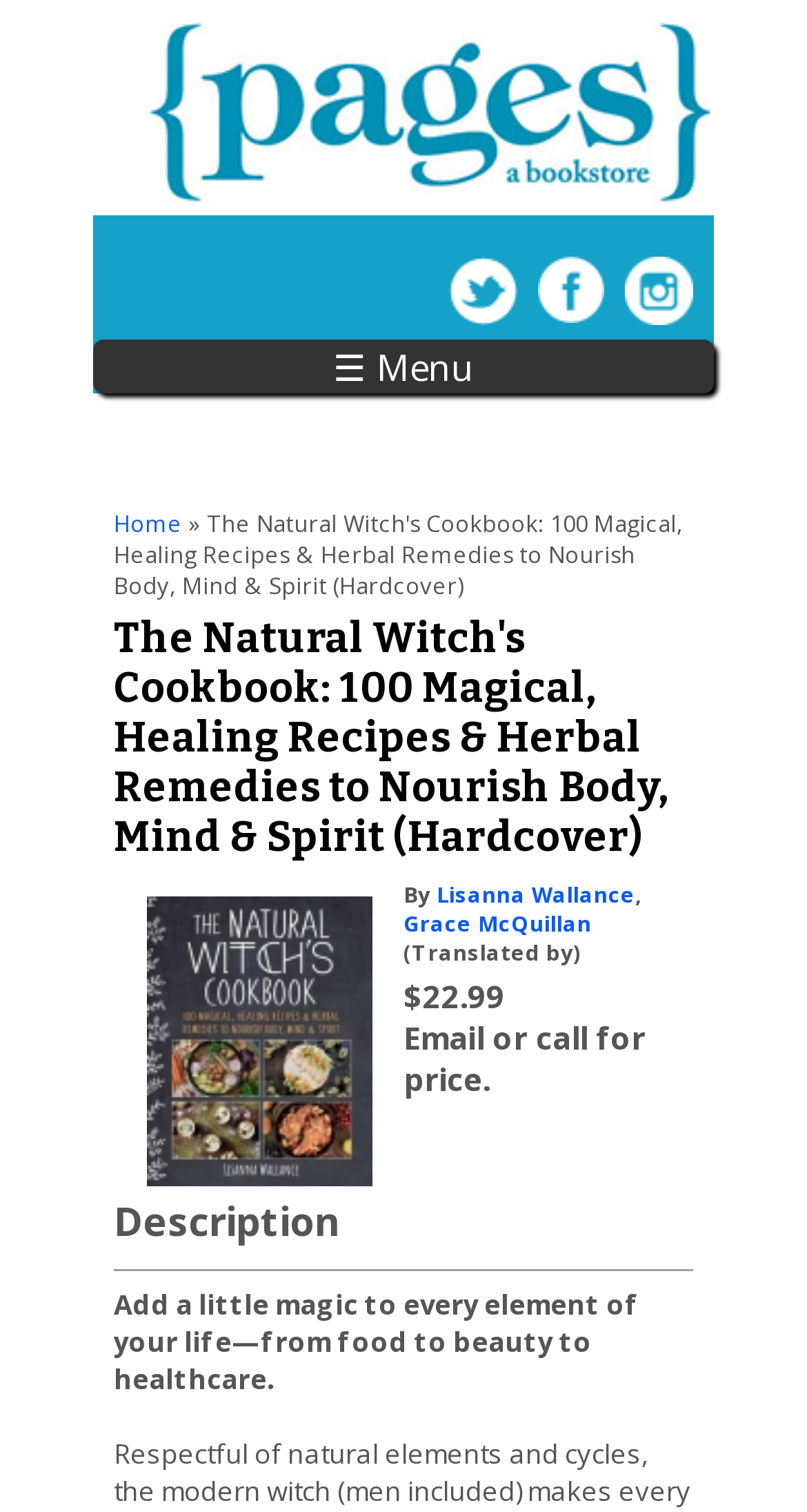What is the name of the book?
Please provide a comprehensive answer based on the visual information in the image.

I found the answer by looking at the heading element that says 'The Natural Witch's Cookbook: 100 Magical, Healing Recipes & Herbal Remedies to Nourish Body, Mind & Spirit (Hardcover)'. This is likely the title of the book being featured on the webpage.